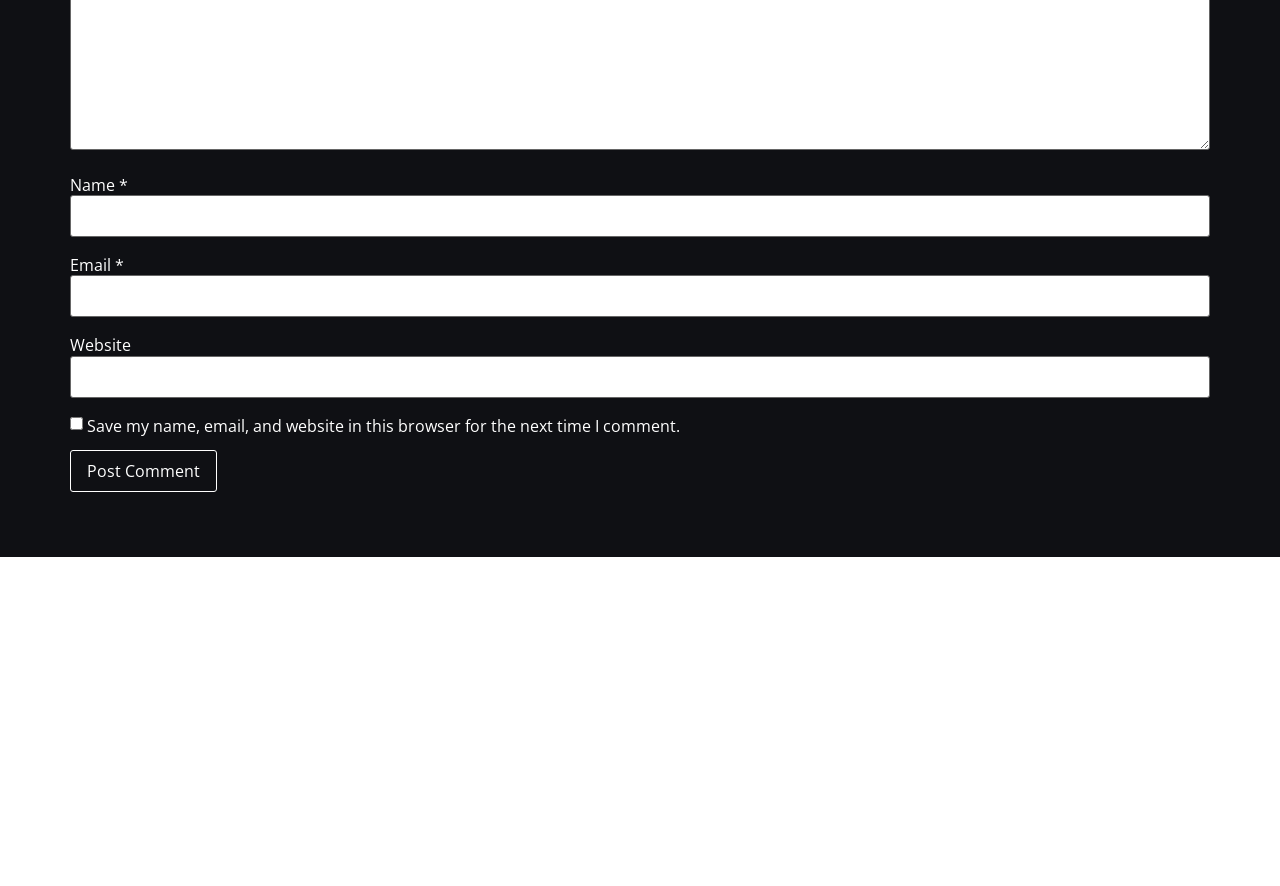Determine the bounding box coordinates of the section to be clicked to follow the instruction: "Call +65 9180 2235". The coordinates should be given as four float numbers between 0 and 1, formatted as [left, top, right, bottom].

[0.522, 0.802, 0.894, 0.829]